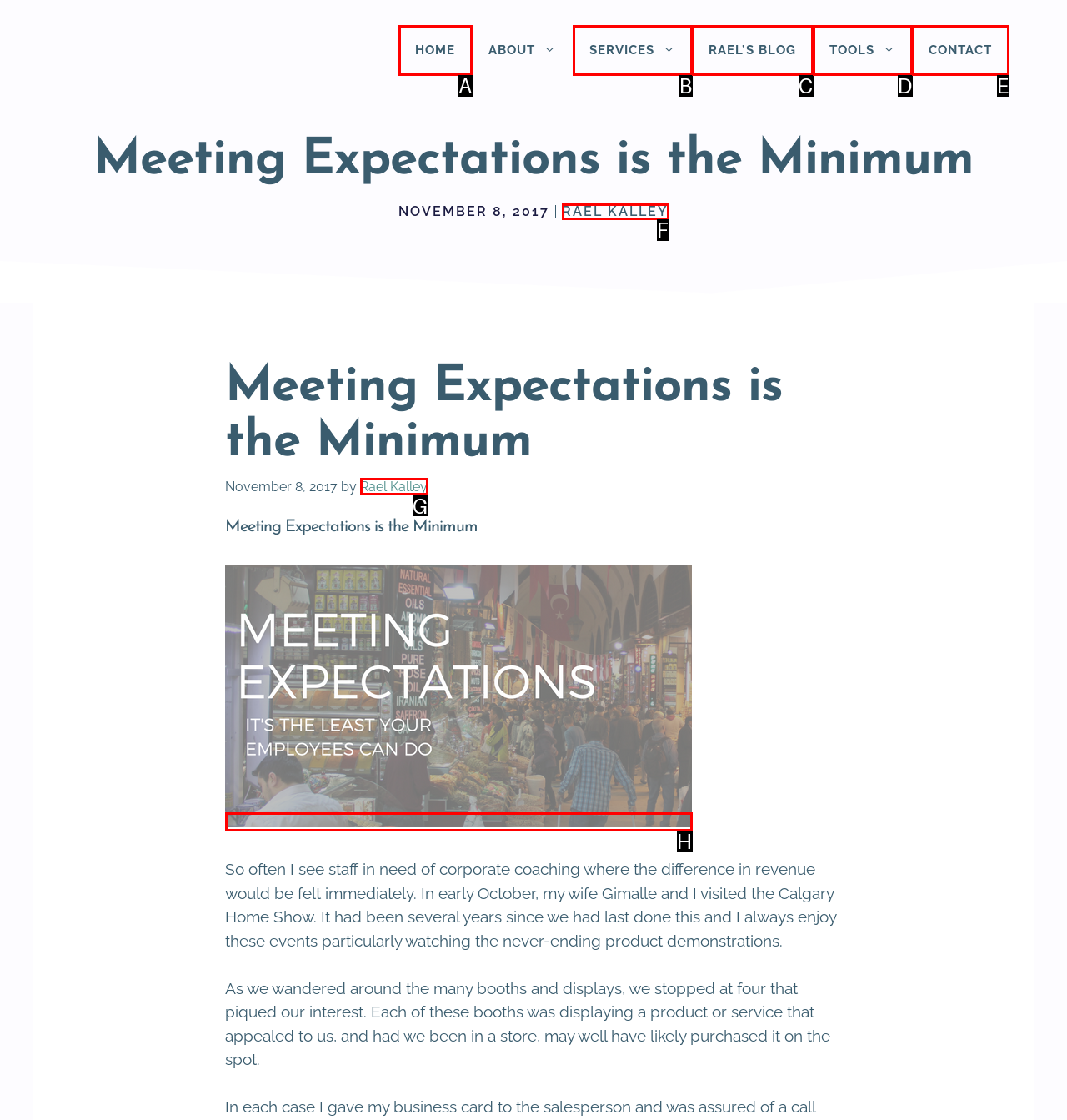Identify the appropriate choice to fulfill this task: read the article by Rael Kalley
Respond with the letter corresponding to the correct option.

G